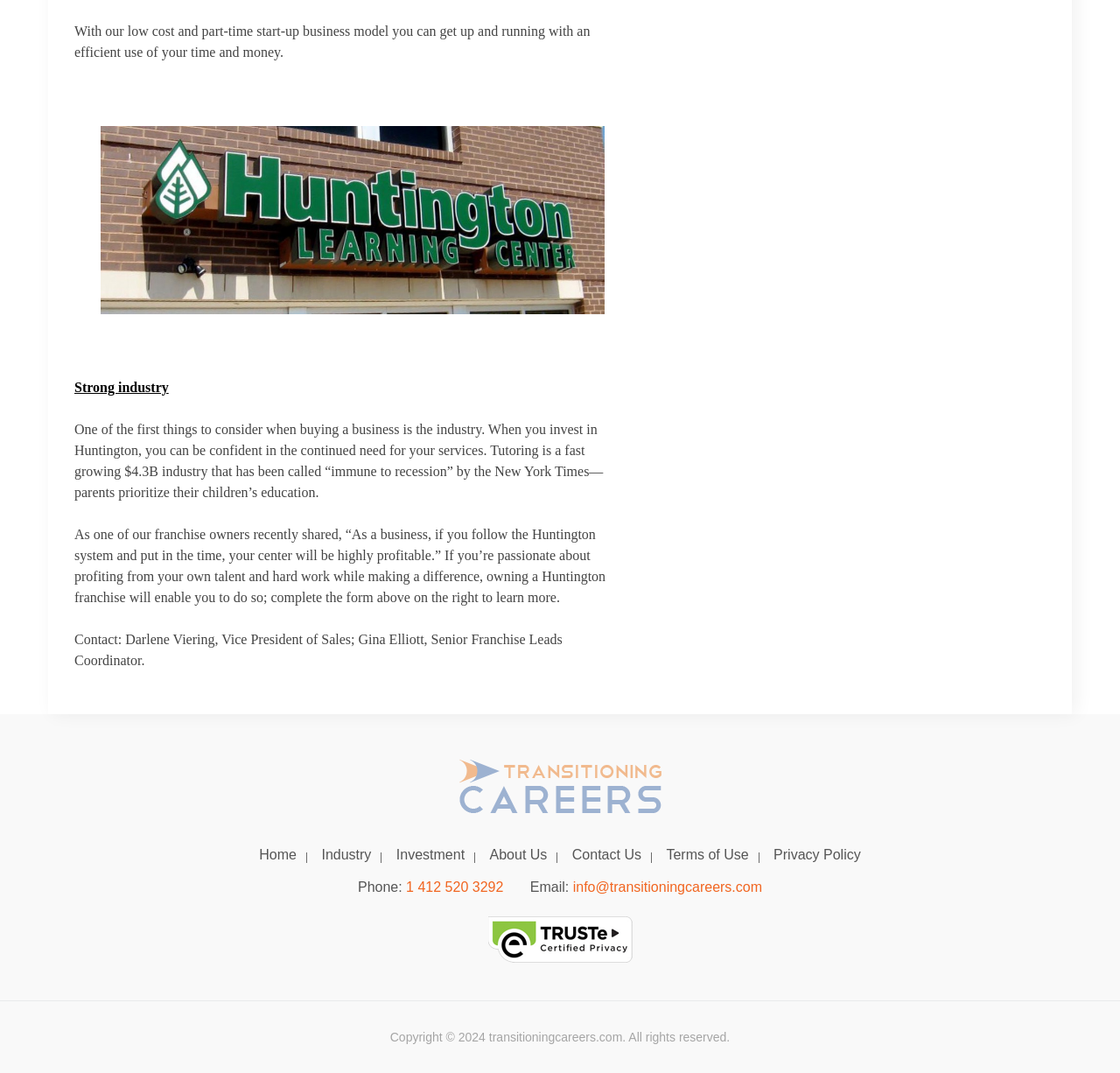Point out the bounding box coordinates of the section to click in order to follow this instruction: "Send an email to info@transitioningcareers.com".

[0.511, 0.82, 0.68, 0.834]